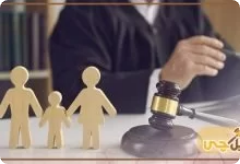What is the judge holding?
Analyze the image and provide a thorough answer to the question.

The judge is holding a gavel, which is a symbol of authority and deliberation in a courtroom. The caption specifically mentions the judge's hand holding a gavel, highlighting the importance of the judge's role in making critical decisions.